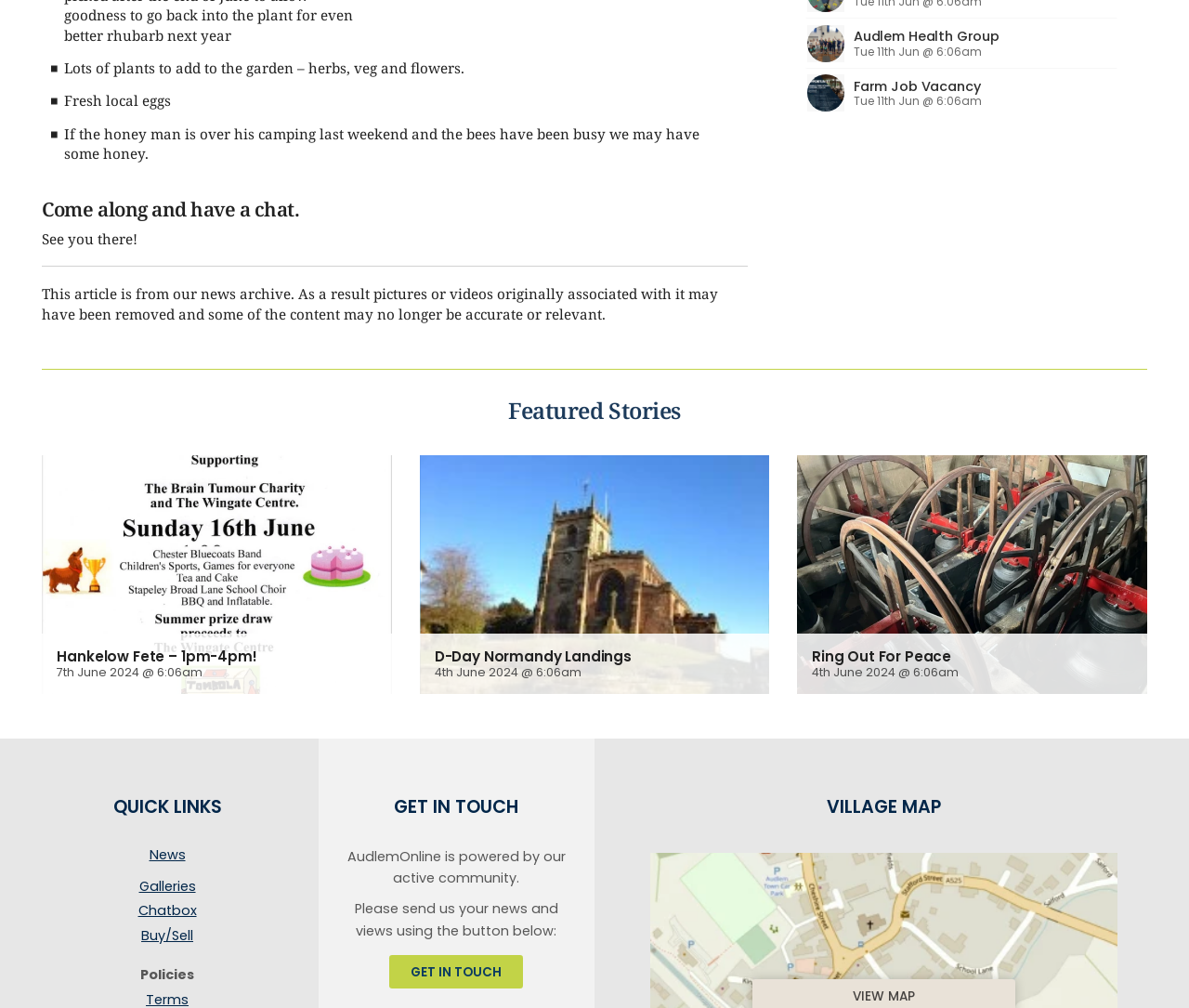Provide the bounding box coordinates of the HTML element described by the text: "Featured Stories". The coordinates should be in the format [left, top, right, bottom] with values between 0 and 1.

[0.428, 0.391, 0.572, 0.422]